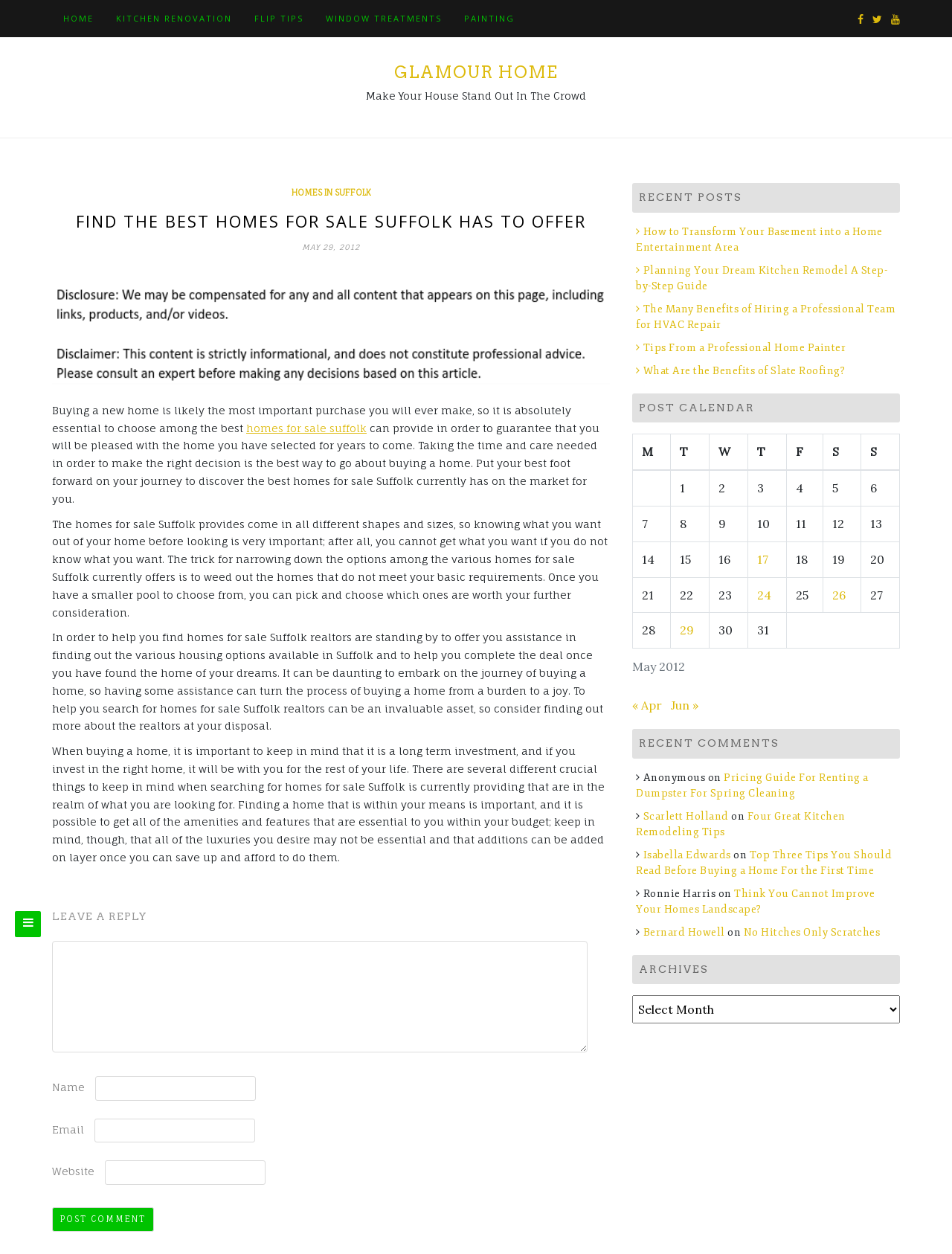Identify the bounding box for the given UI element using the description provided. Coordinates should be in the format (top-left x, top-left y, bottom-right x, bottom-right y) and must be between 0 and 1. Here is the description: Subject view

None